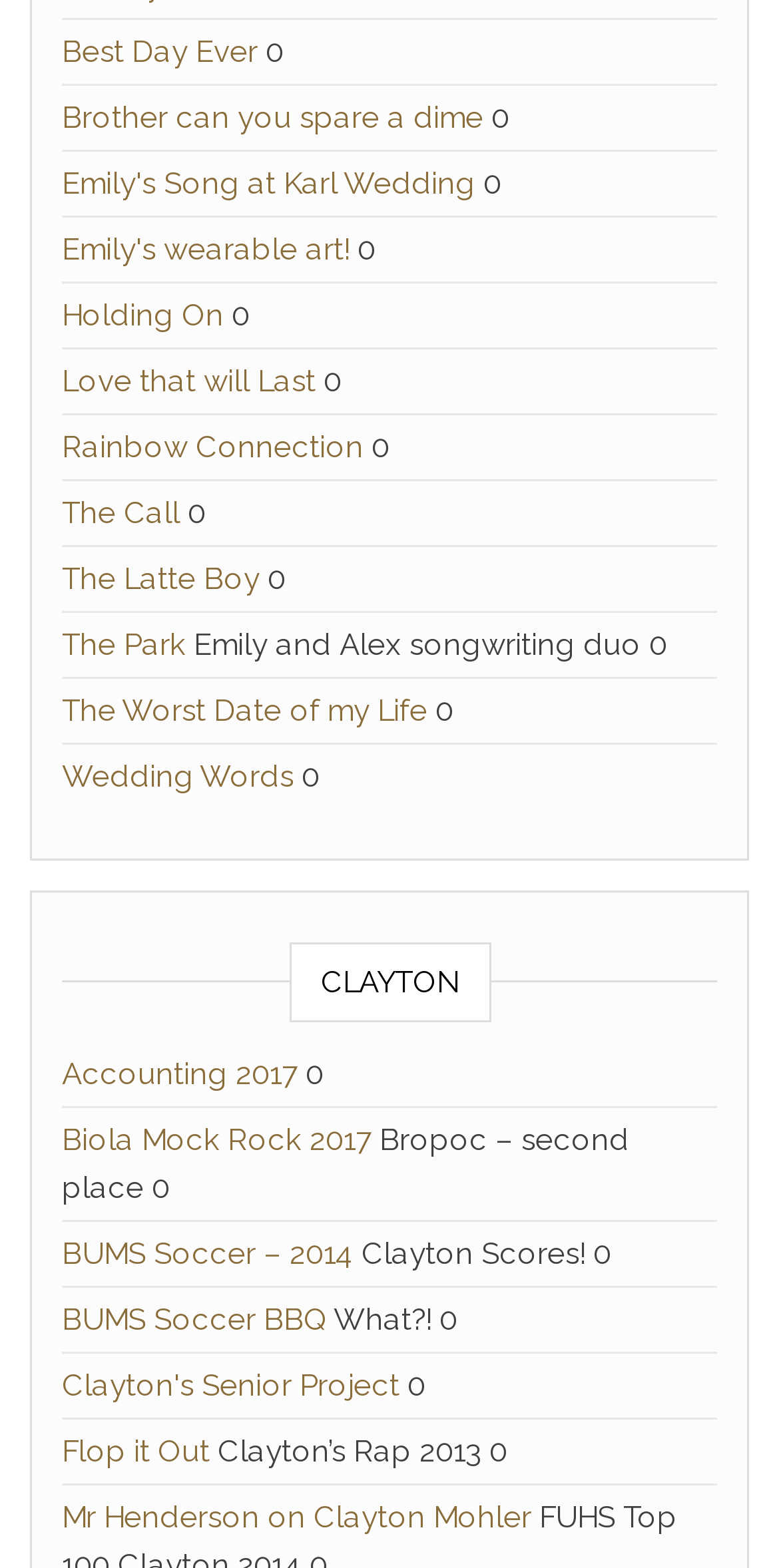Based on the visual content of the image, answer the question thoroughly: How many links are there on the webpage?

The answer can be found by counting the number of link elements on the webpage. There are 20 link elements, each with a unique text description.